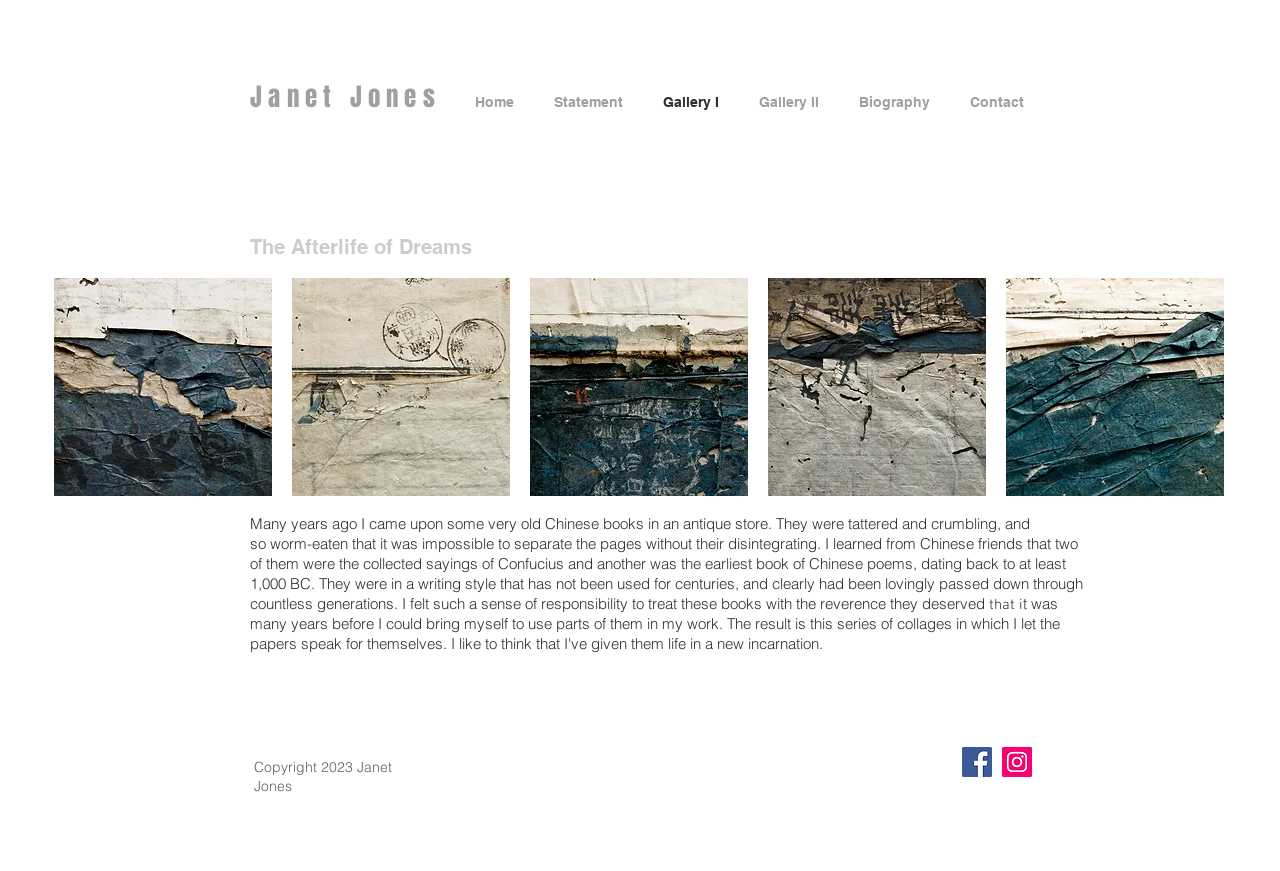Give the bounding box coordinates for the element described by: "Gallery I".

[0.498, 0.101, 0.573, 0.134]